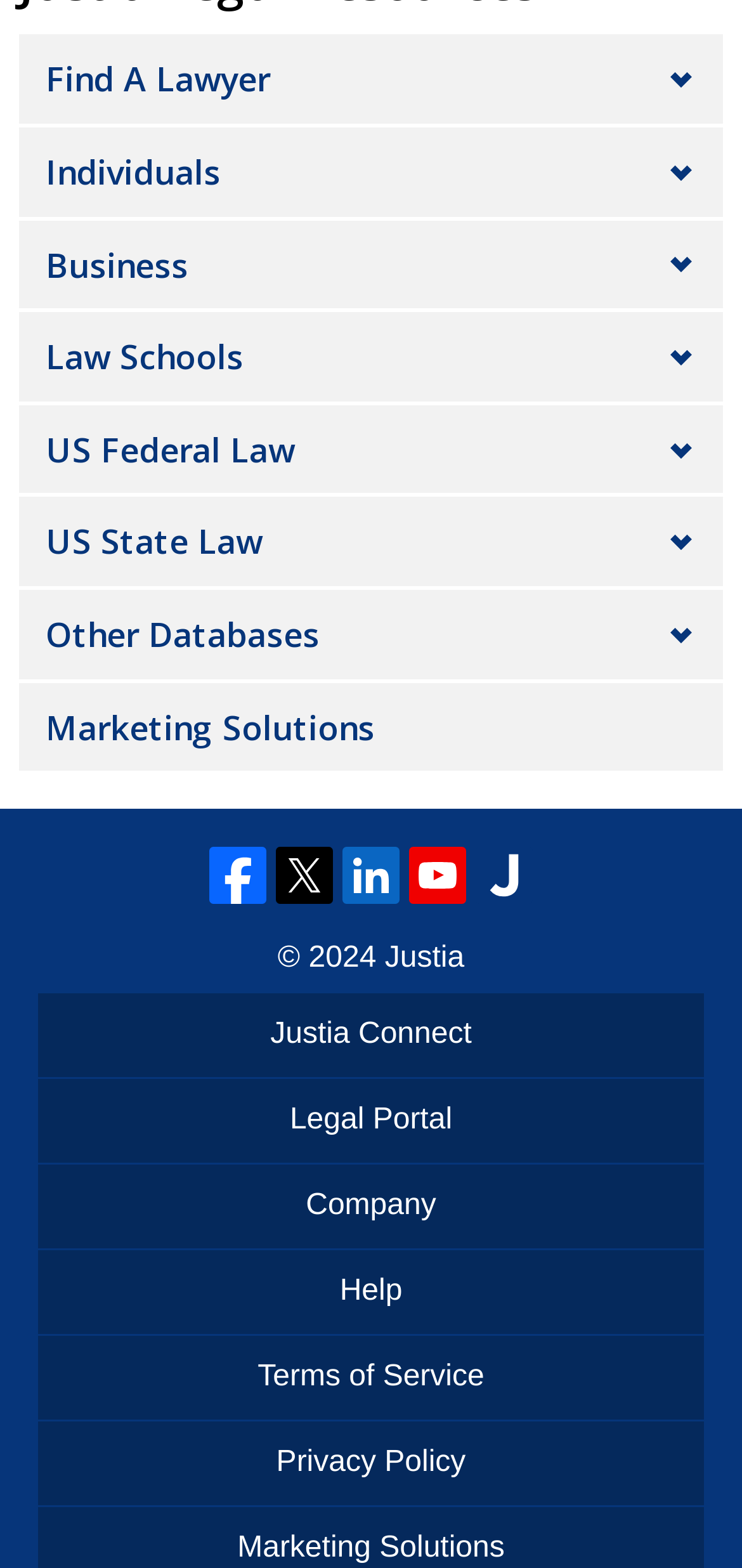Bounding box coordinates are specified in the format (top-left x, top-left y, bottom-right x, bottom-right y). All values are floating point numbers bounded between 0 and 1. Please provide the bounding box coordinate of the region this sentence describes: title="YouTube"

[0.551, 0.54, 0.628, 0.577]